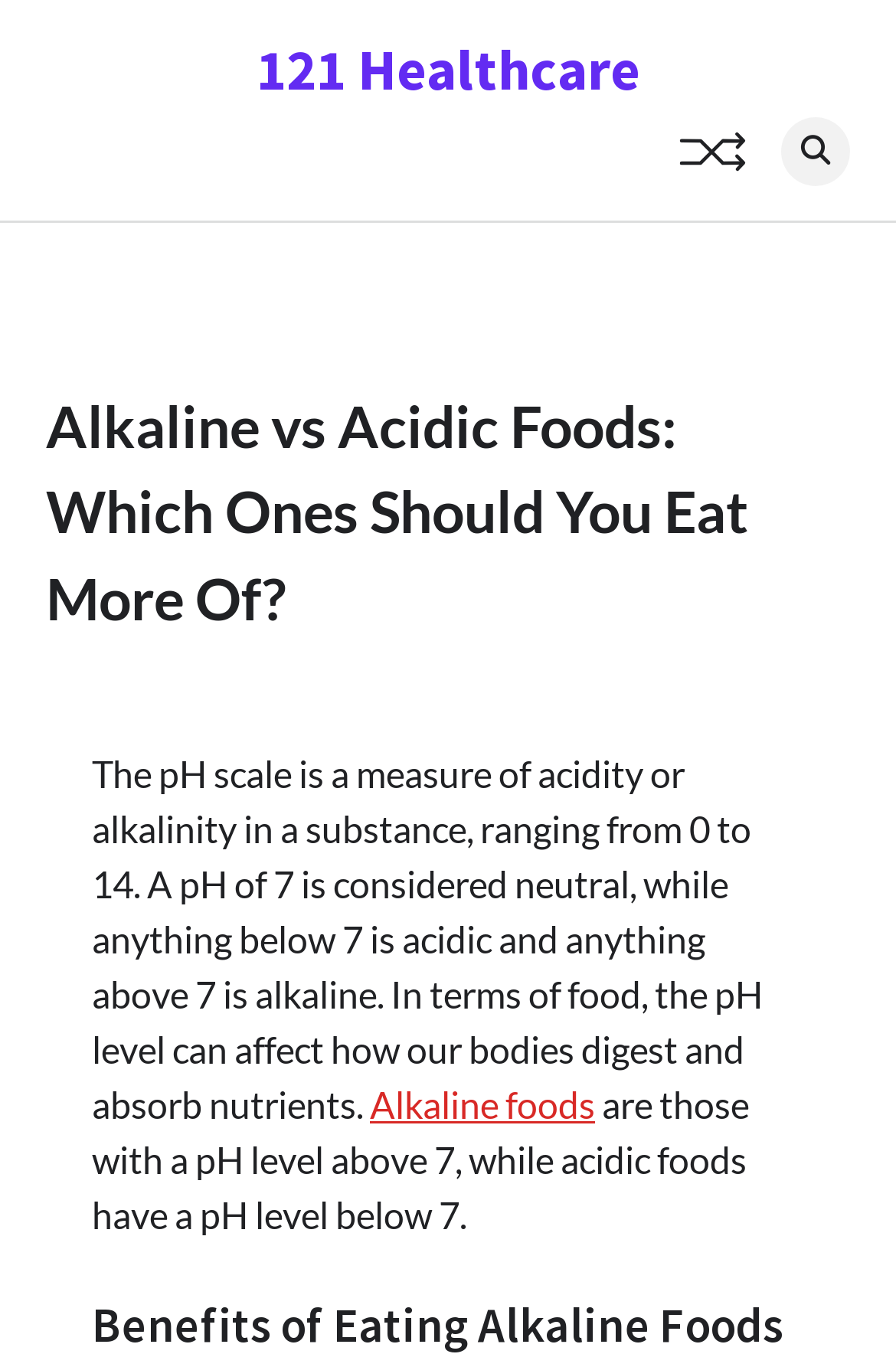Identify the bounding box of the UI element that matches this description: "title="Search"".

[0.872, 0.086, 0.949, 0.136]